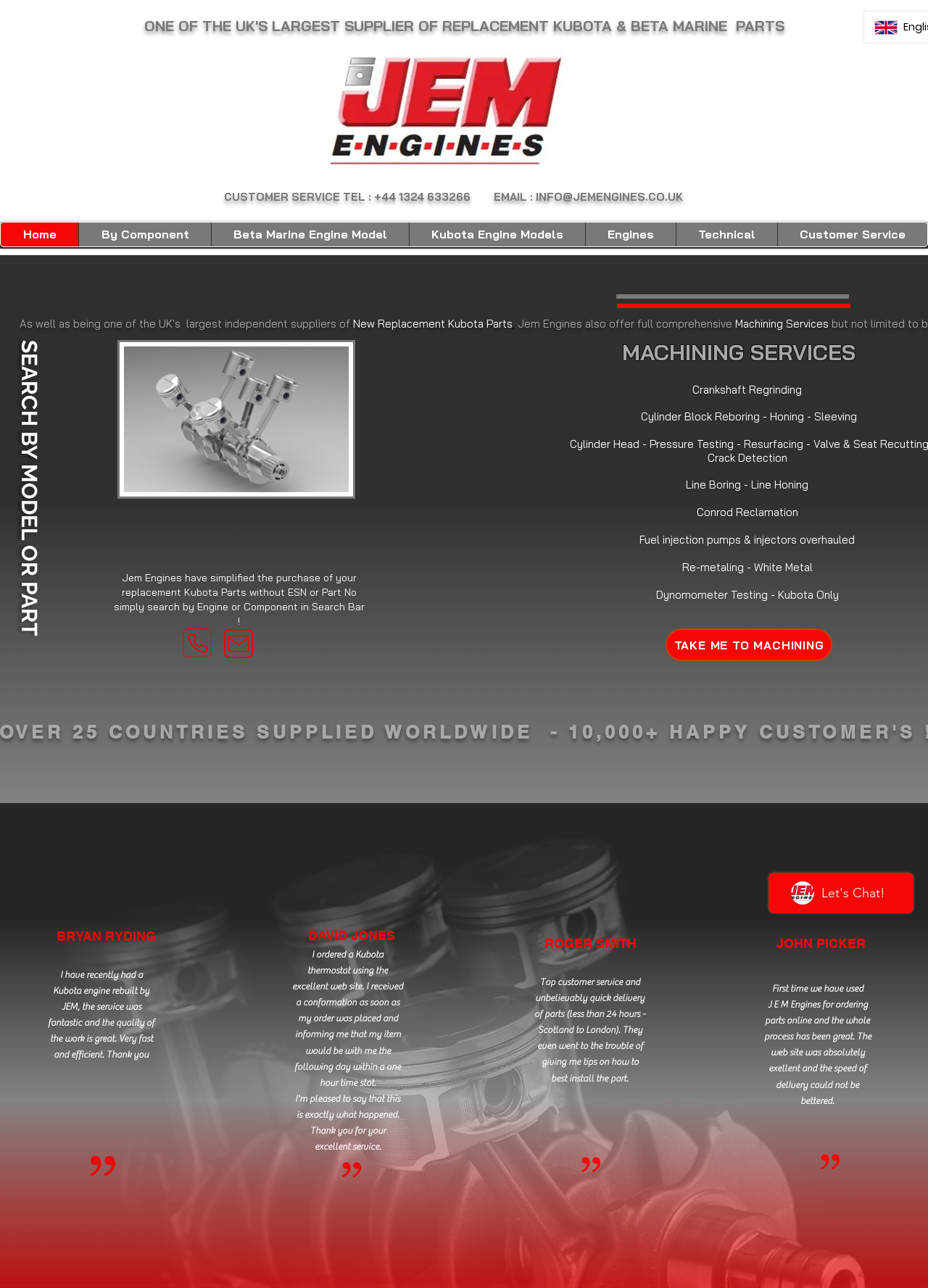Provide a one-word or short-phrase answer to the question:
What is the company's phone number?

+44 1324 633266